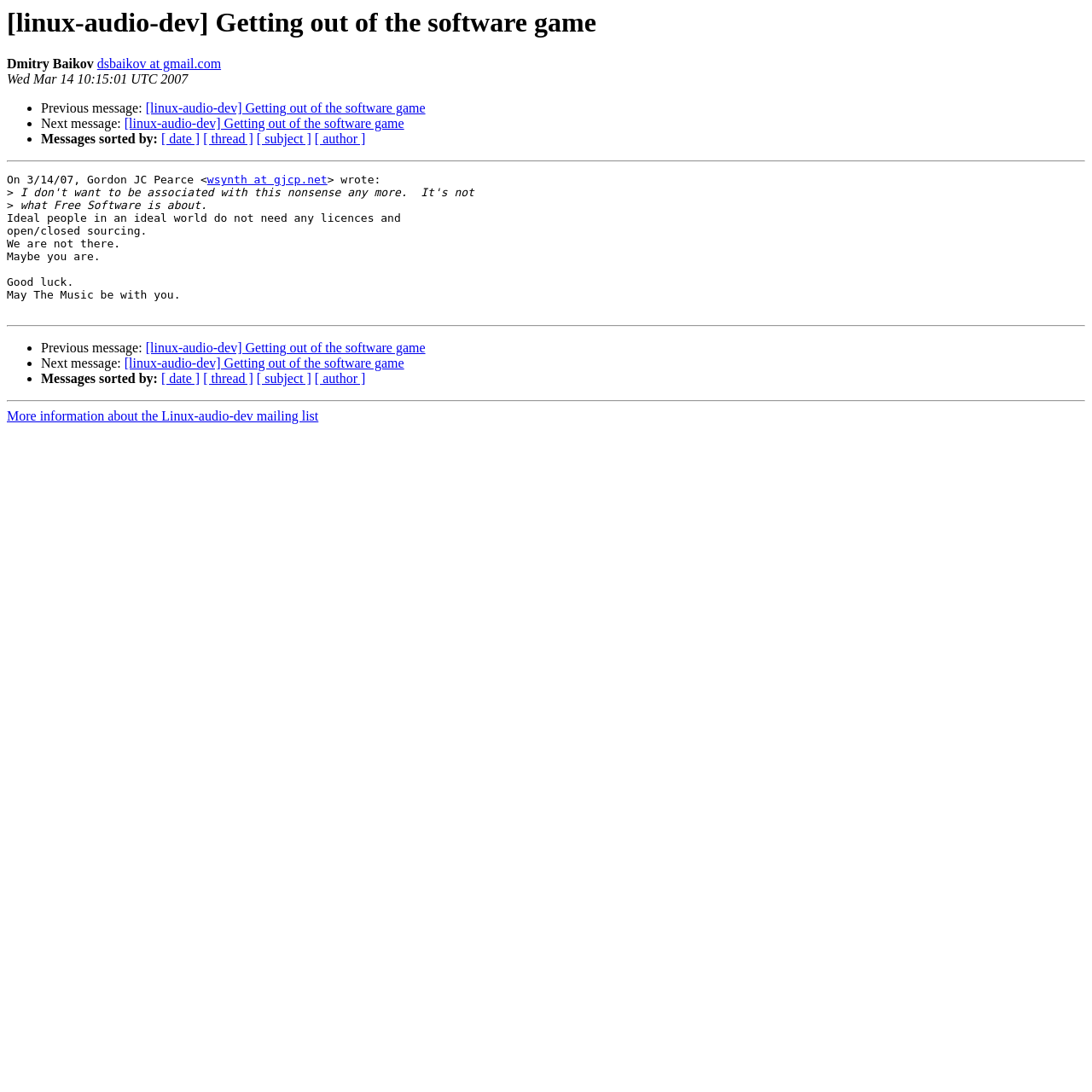Utilize the details in the image to thoroughly answer the following question: What is the purpose of the horizontal separator?

The horizontal separator is used to separate the message from the previous/next message, which is indicated by the separator elements with orientation: horizontal at different positions on the webpage.